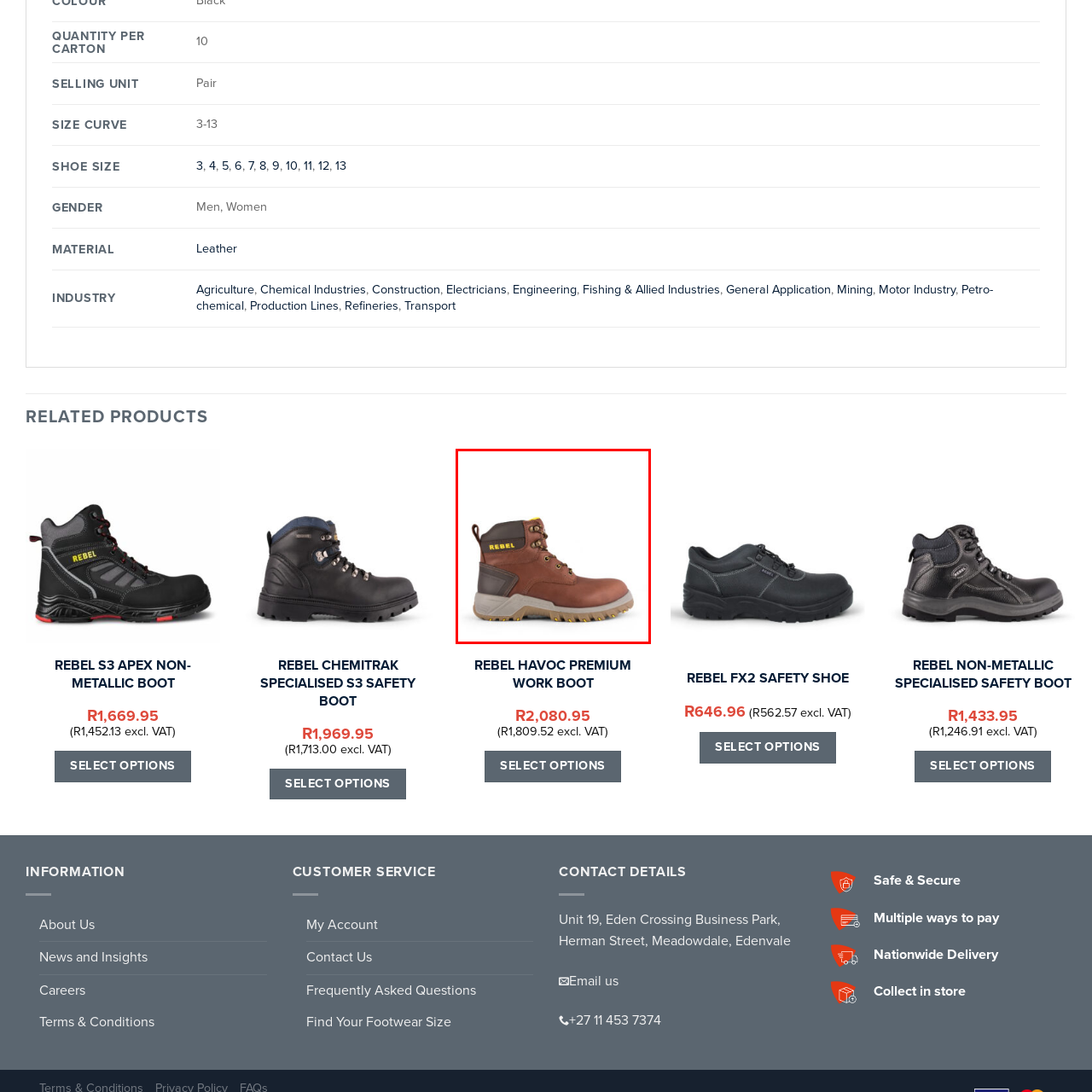Focus on the image enclosed by the red outline and give a short answer: What is the purpose of the padded collar?

Added support